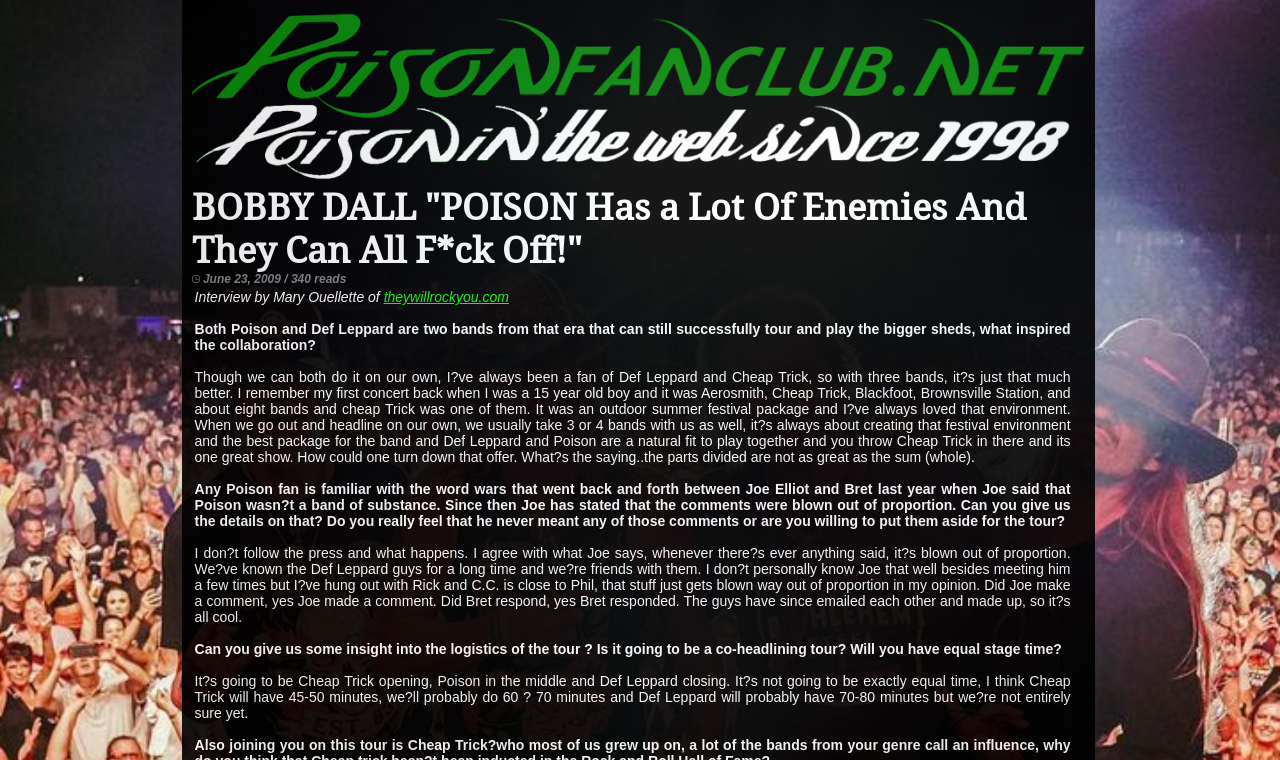Give a one-word or short-phrase answer to the following question: 
Who is the lead singer of Def Leppard?

Joe Elliot